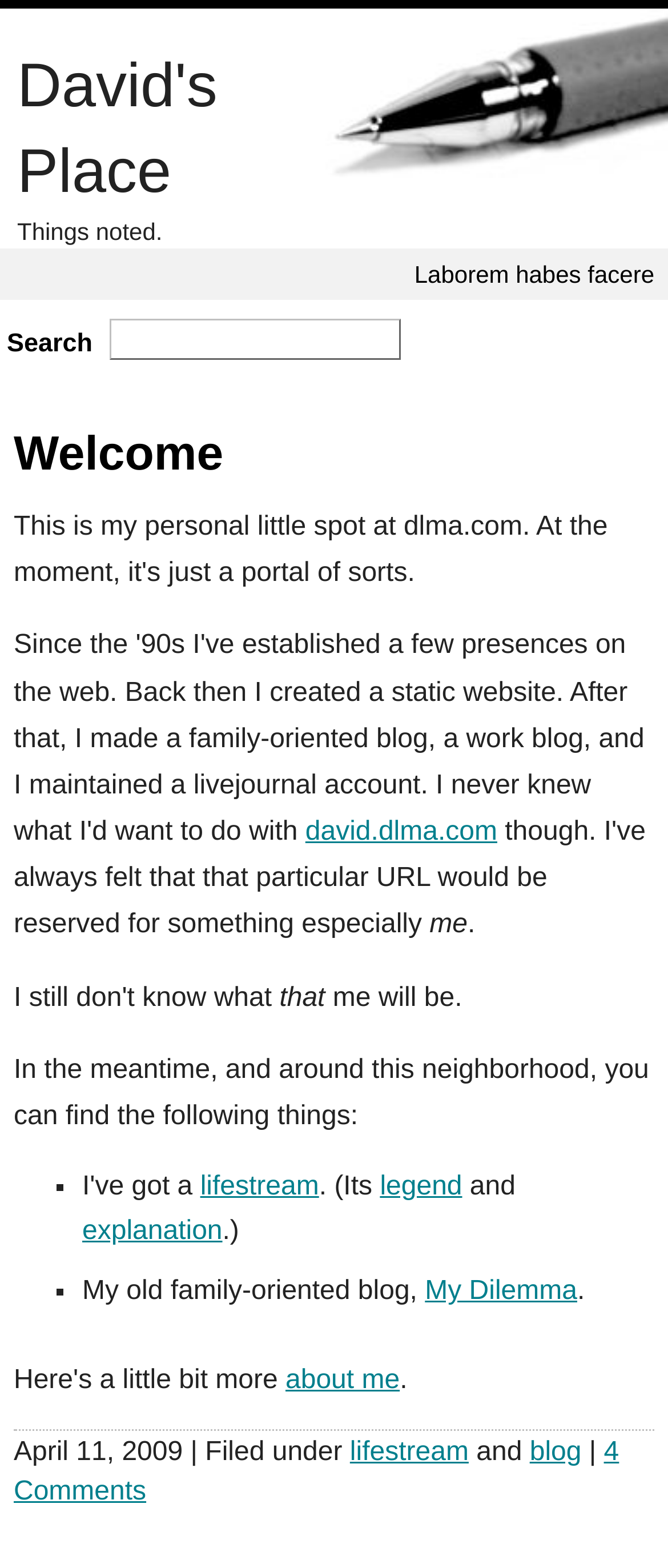Using the format (top-left x, top-left y, bottom-right x, bottom-right y), provide the bounding box coordinates for the described UI element. All values should be floating point numbers between 0 and 1: explanation

[0.123, 0.776, 0.333, 0.794]